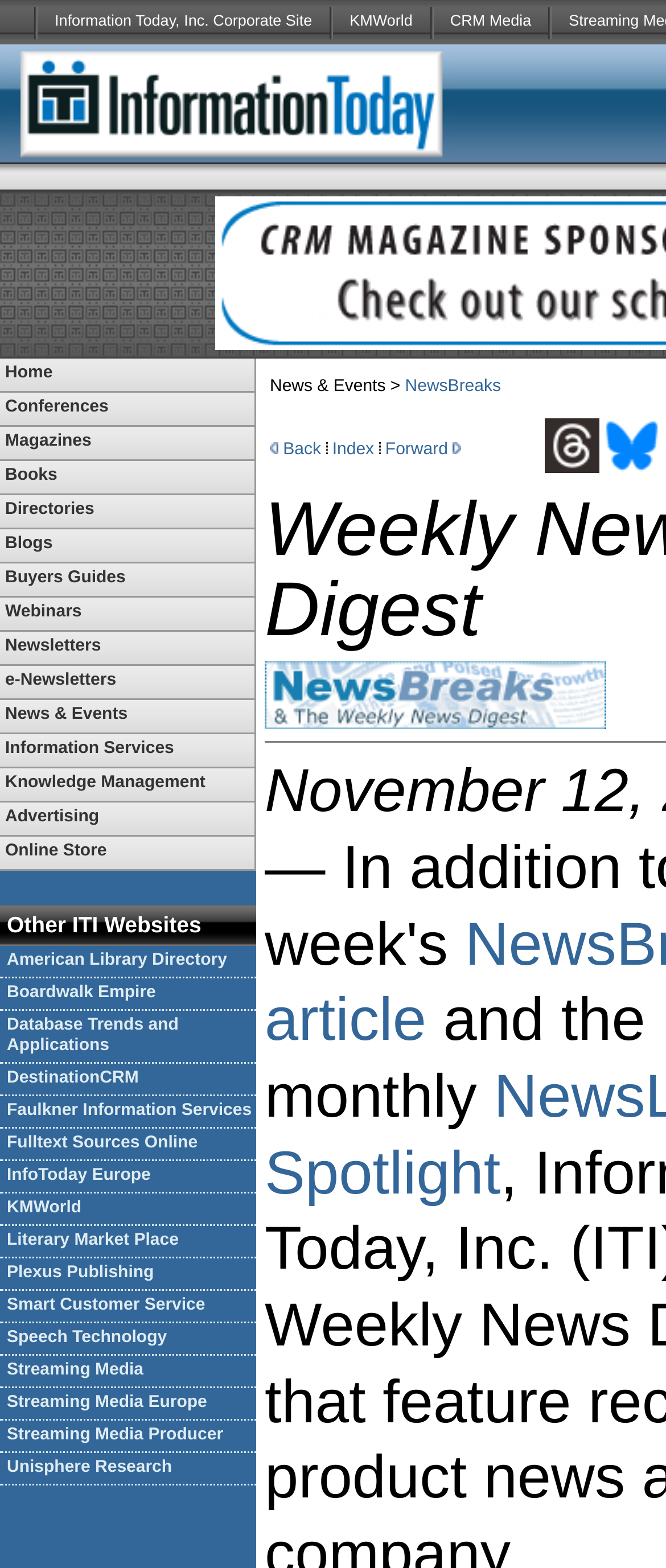What is the first link in the top navigation bar?
Answer the question with a single word or phrase by looking at the picture.

Home